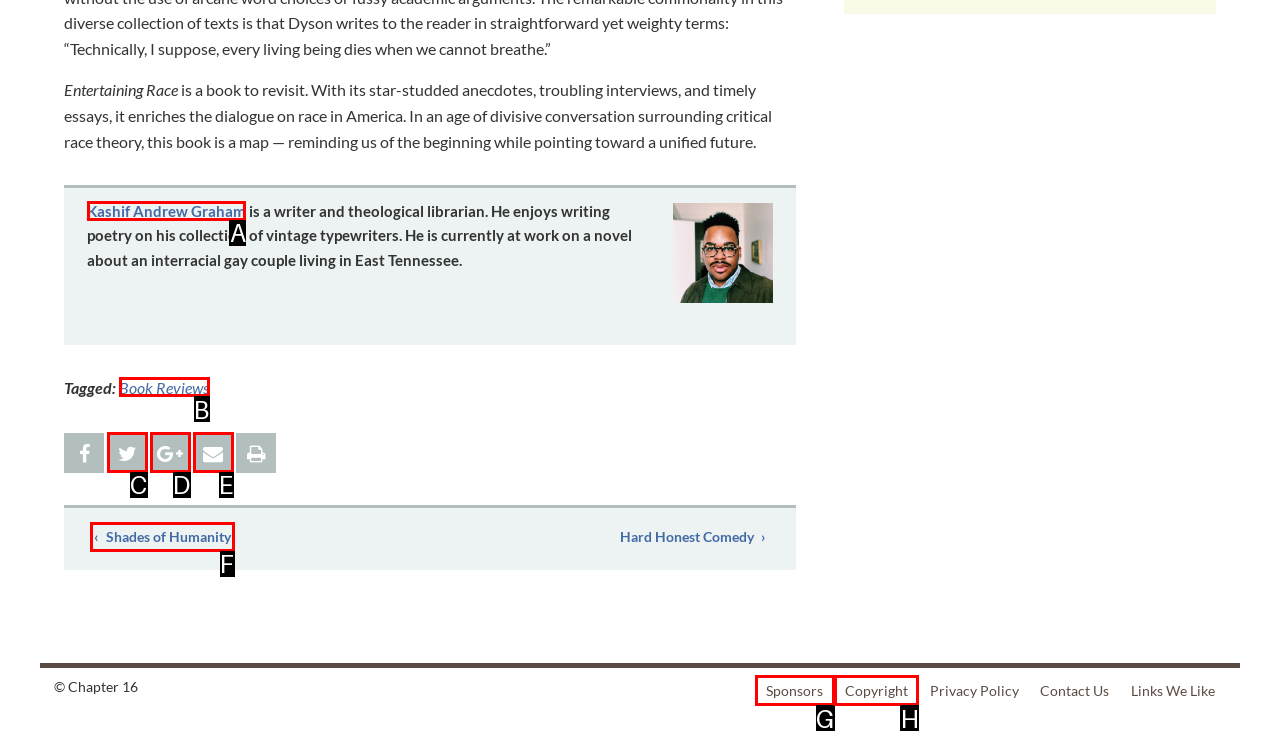Indicate the HTML element that should be clicked to perform the task: Visit author's page Reply with the letter corresponding to the chosen option.

A